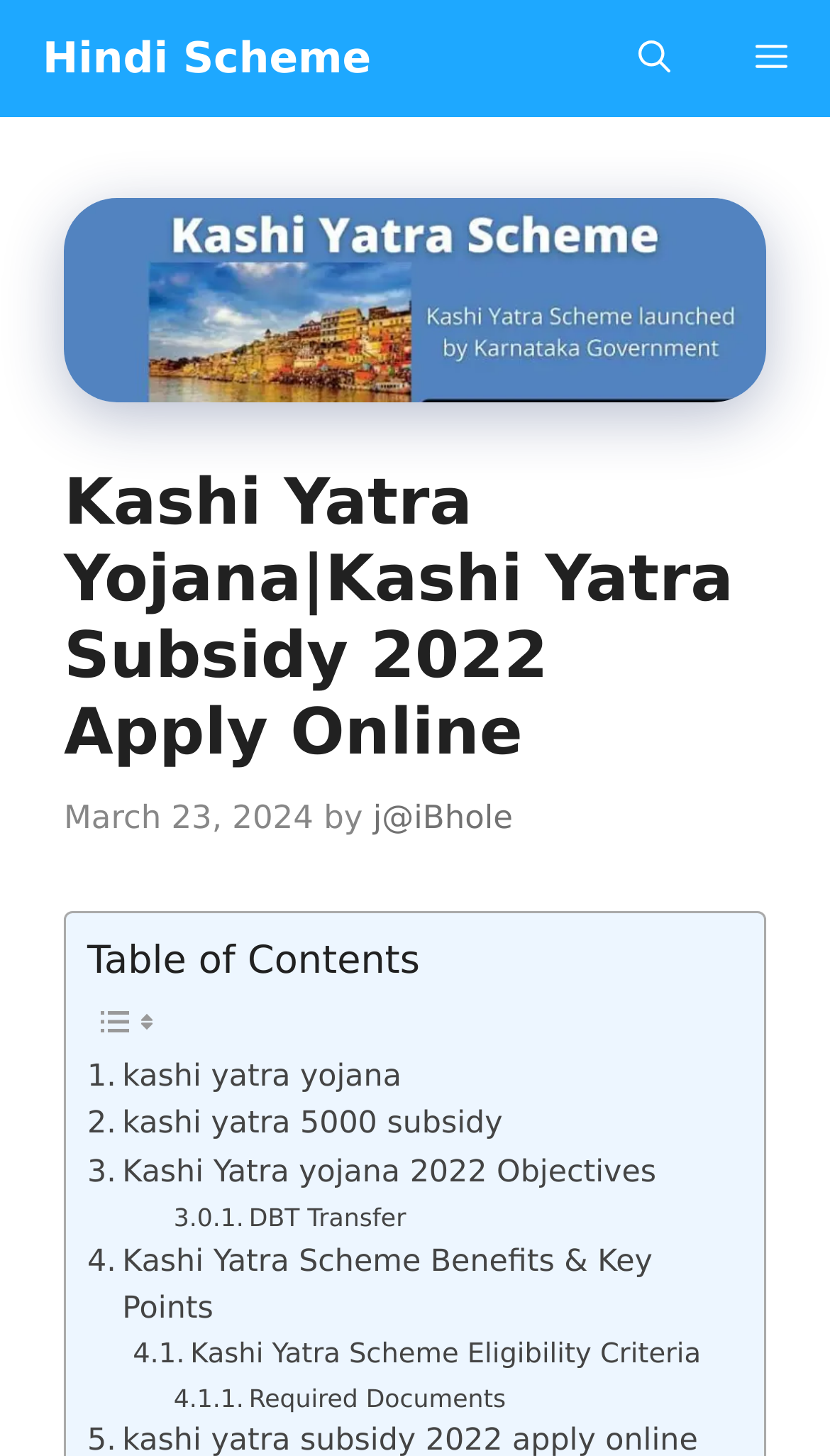Locate the bounding box coordinates of the element I should click to achieve the following instruction: "Click on the '. kashi yatra yojana' link".

[0.105, 0.723, 0.484, 0.757]